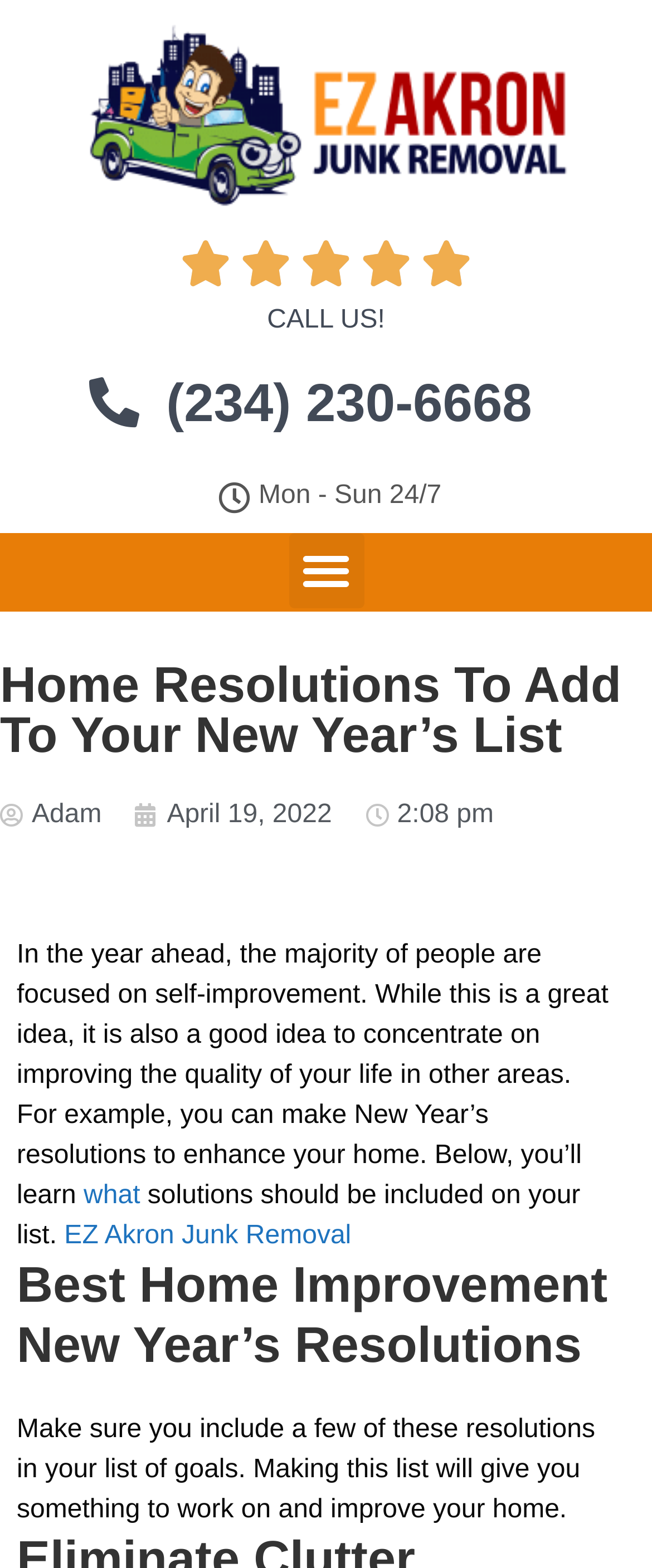Determine which piece of text is the heading of the webpage and provide it.

Home Resolutions To Add To Your New Year’s List